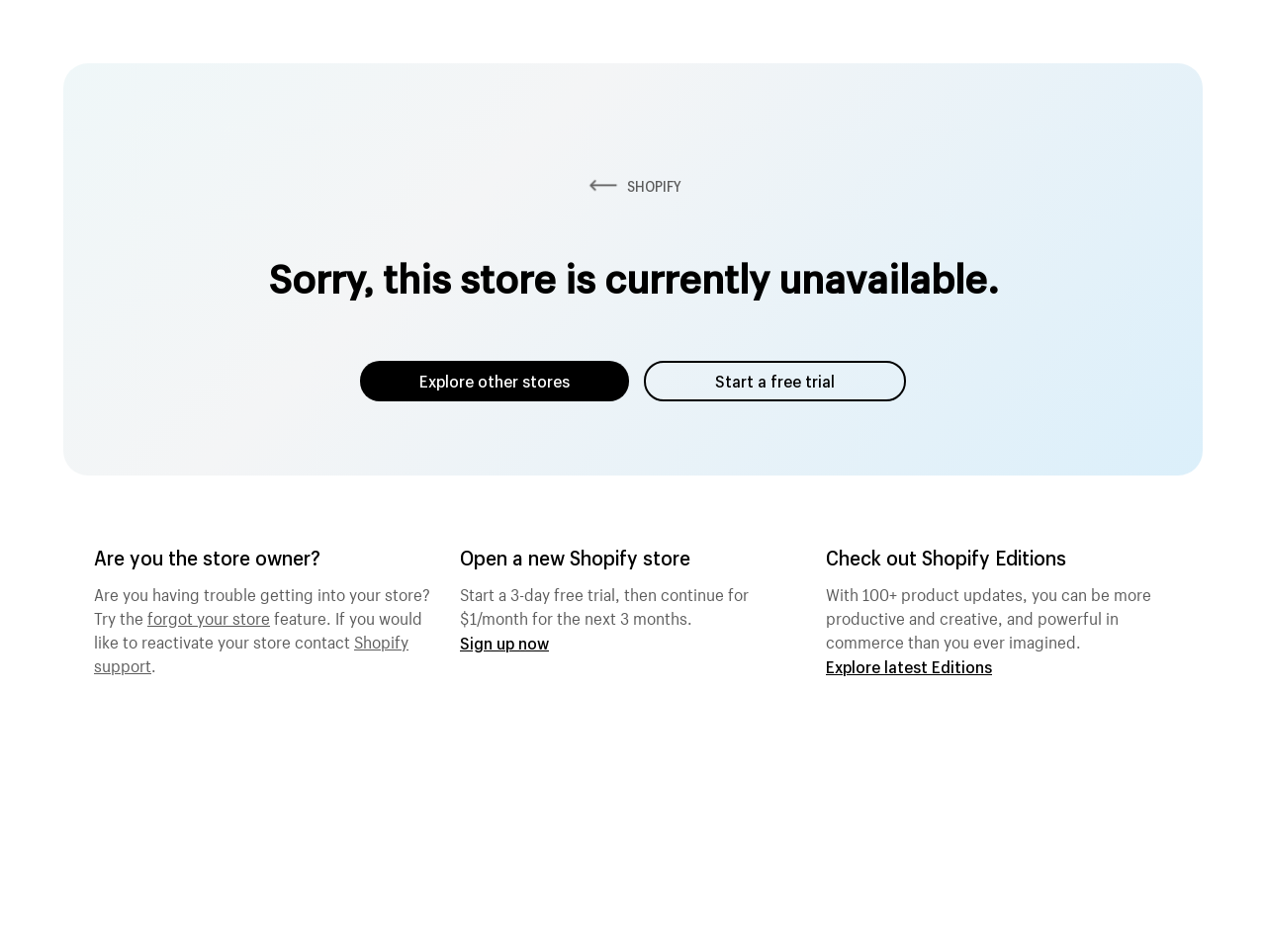Extract the main title from the webpage.

Sorry, this store is currently unavailable.